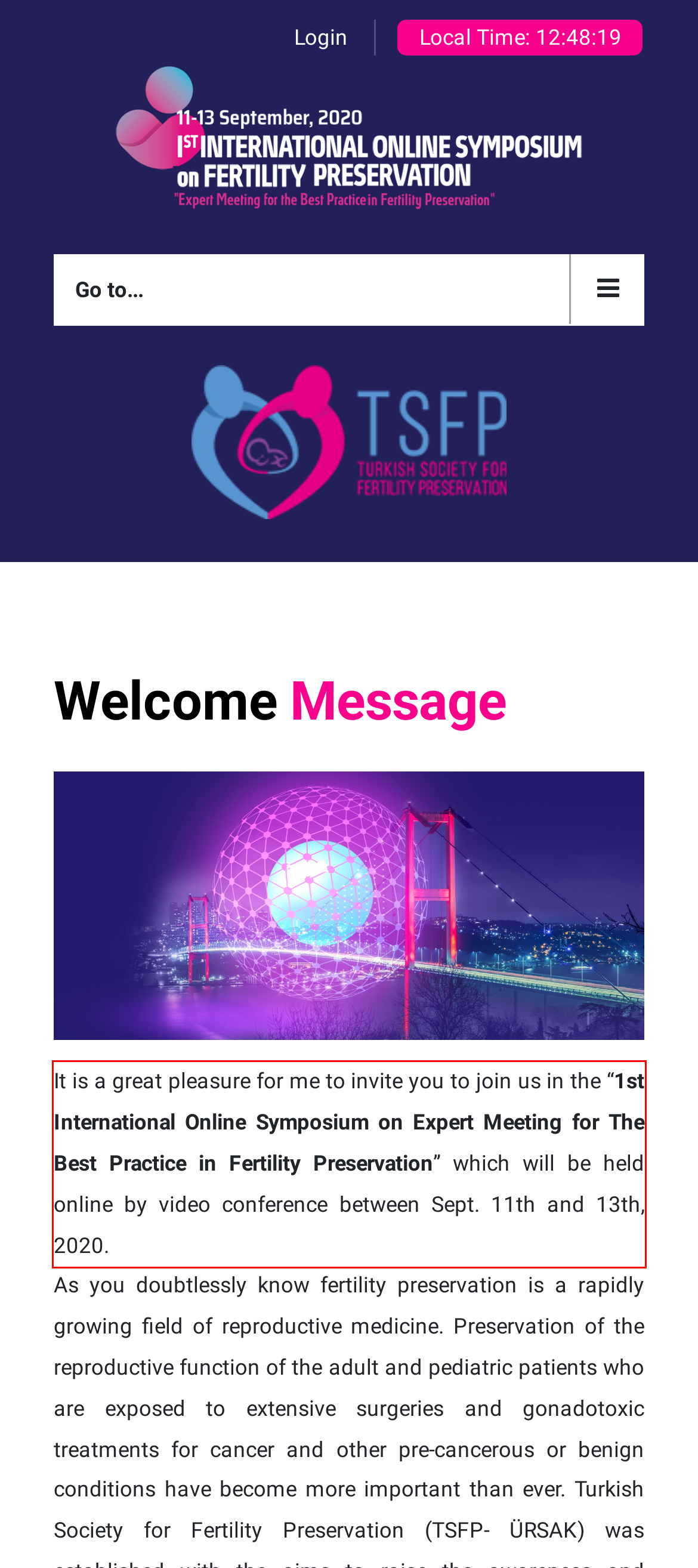Using the provided screenshot of a webpage, recognize the text inside the red rectangle bounding box by performing OCR.

It is a great pleasure for me to invite you to join us in the “1st International Online Symposium on Expert Meeting for The Best Practice in Fertility Preservation” which will be held online by video conference between Sept. 11th and 13th, 2020.